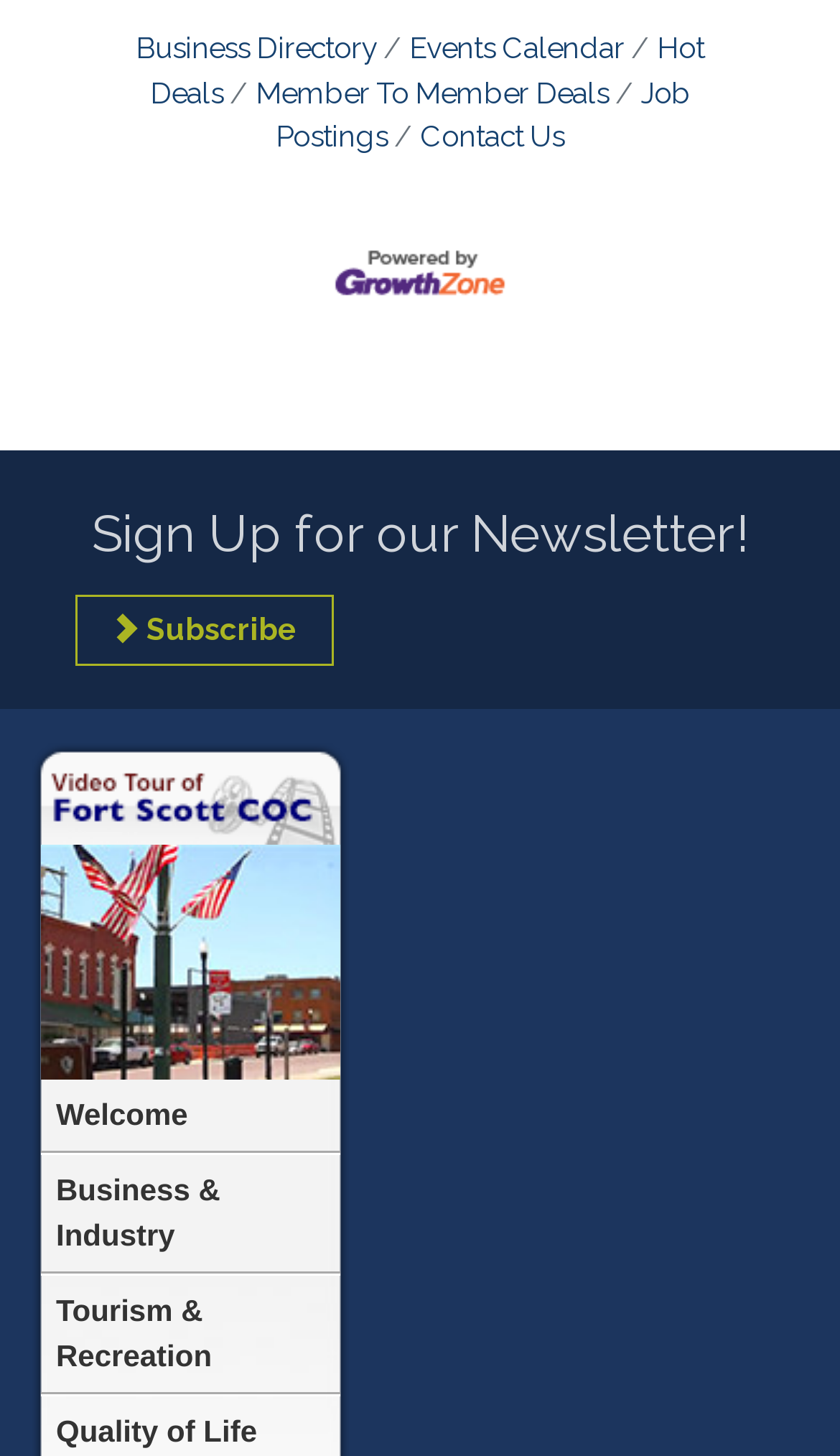Please provide a one-word or phrase answer to the question: 
What is the name of the membership management software advertised on the webpage?

GrowthZone